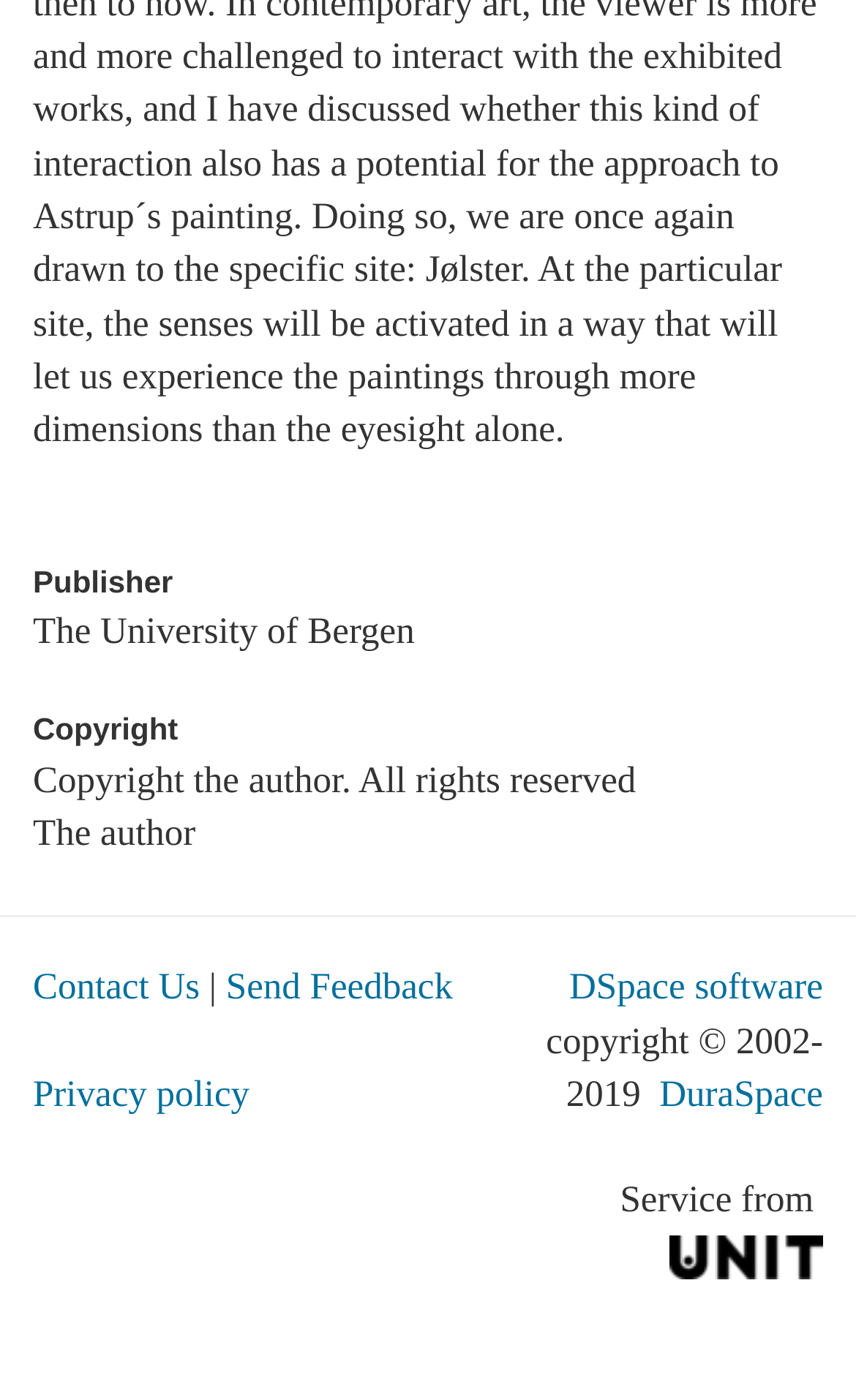What is the name of the publisher?
With the help of the image, please provide a detailed response to the question.

I found the answer by looking at the heading 'Publisher' and the corresponding StaticText 'The University of Bergen' which is located directly below it.